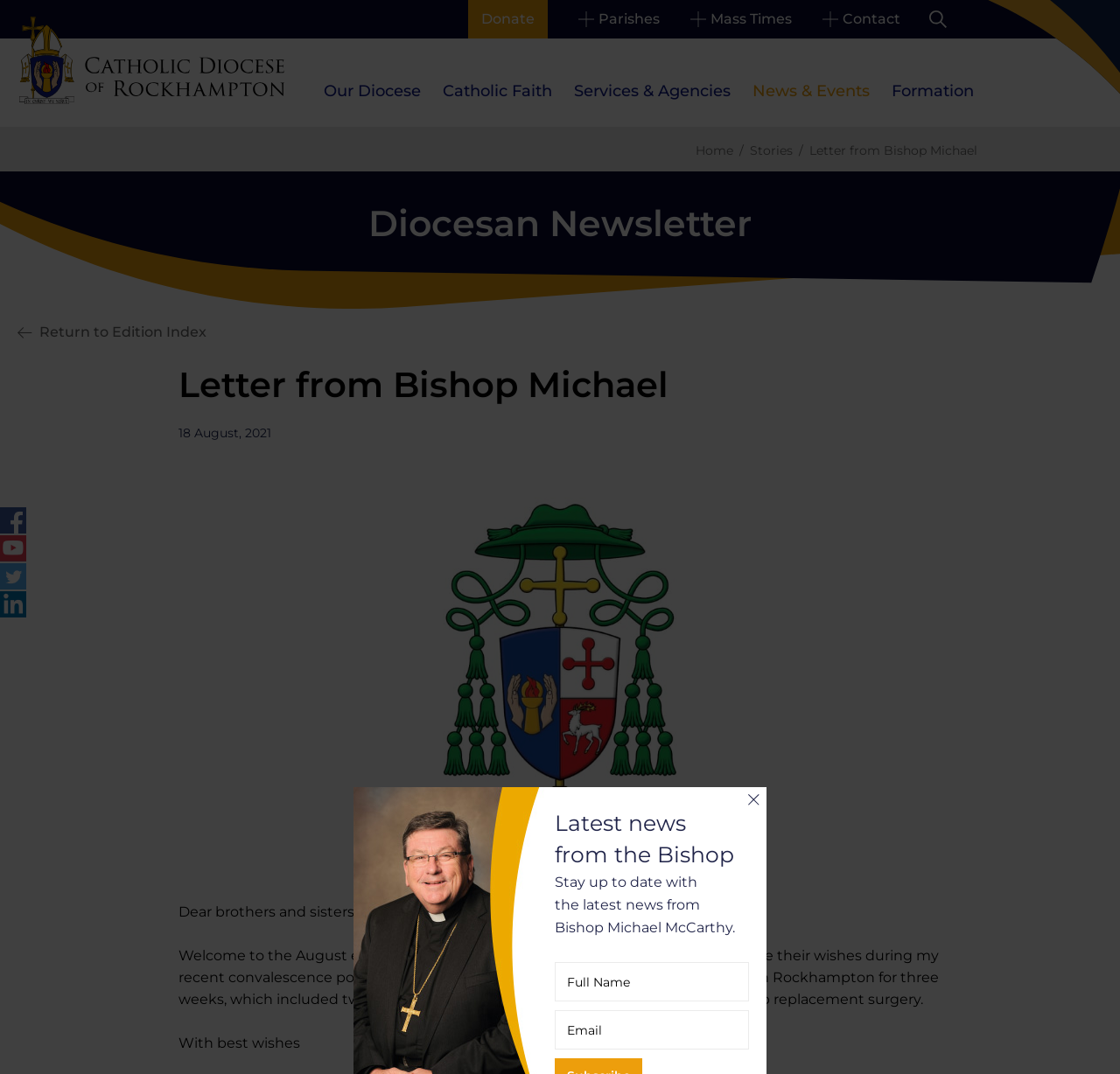How many headings are there on the webpage?
Observe the image and answer the question with a one-word or short phrase response.

3